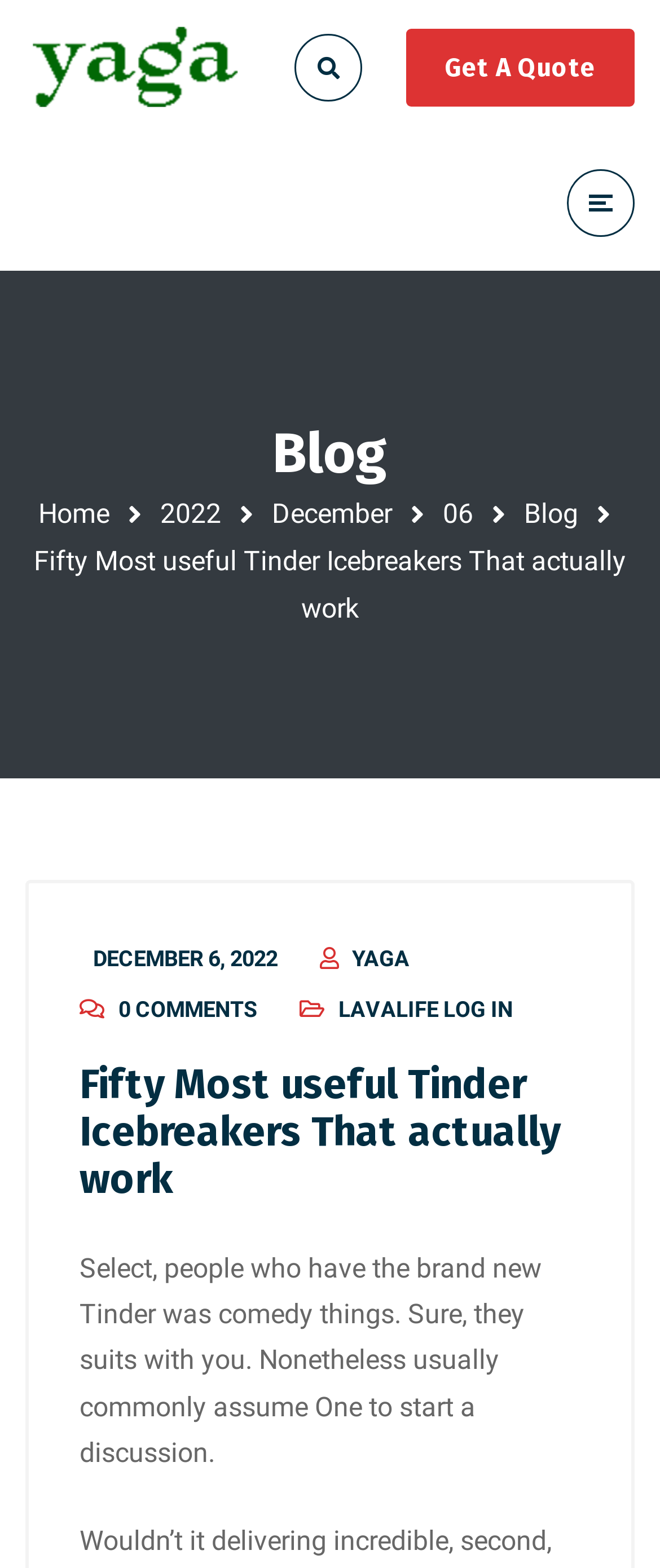Find the bounding box coordinates for the HTML element described as: "title="Yaga Solutions"". The coordinates should consist of four float values between 0 and 1, i.e., [left, top, right, bottom].

[0.038, 0.009, 0.362, 0.077]